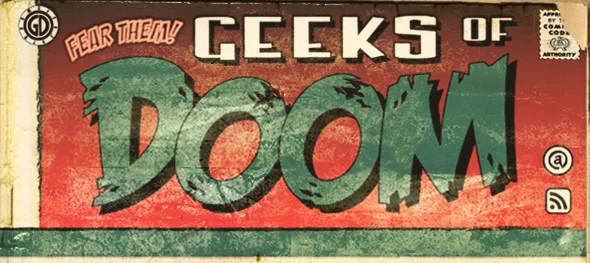Provide an extensive narrative of what is shown in the image.

The image features a vibrant and stylized logo for "Geeks of Doom," set against a textured red and green background. Bold lettering shouts "GEKS OF DOOM" in a playful, comic book-inspired font, emphasizing a sense of excitement and adventure. Above the main title, the phrase "FEAR THEM!" adds a dramatic flair, enhancing the overall theme of intriguing yet ominous fun. The design incorporates elements reminiscent of vintage comic book aesthetics, giving it a nostalgic yet fresh appearance. The logo is framed at the bottom by a green band, underscoring its colorful design. This image serves as a striking visual element for the site, inviting visitors to explore a range of geek culture topics.